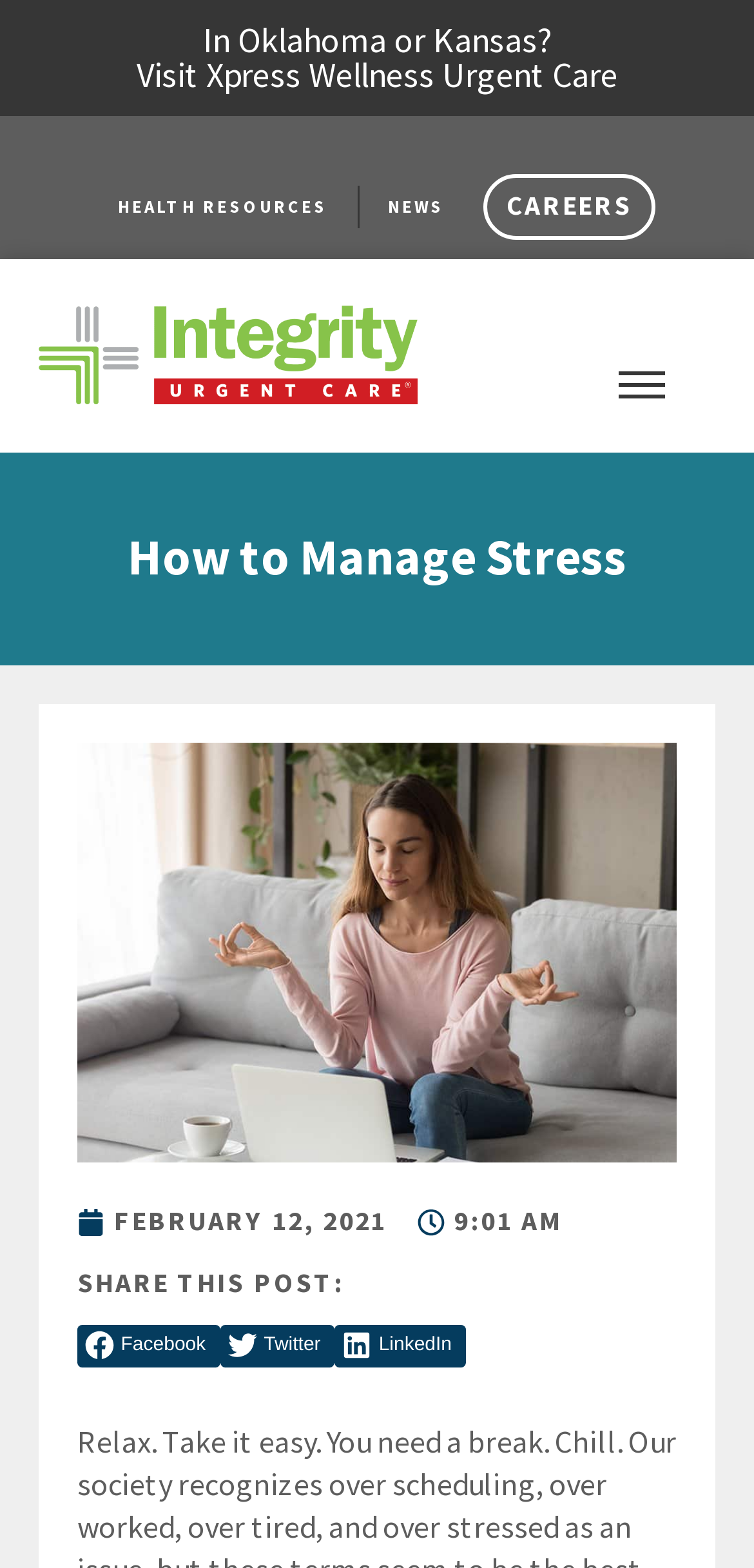What is the topic of the main image?
Using the image, answer in one word or phrase.

A woman meditates